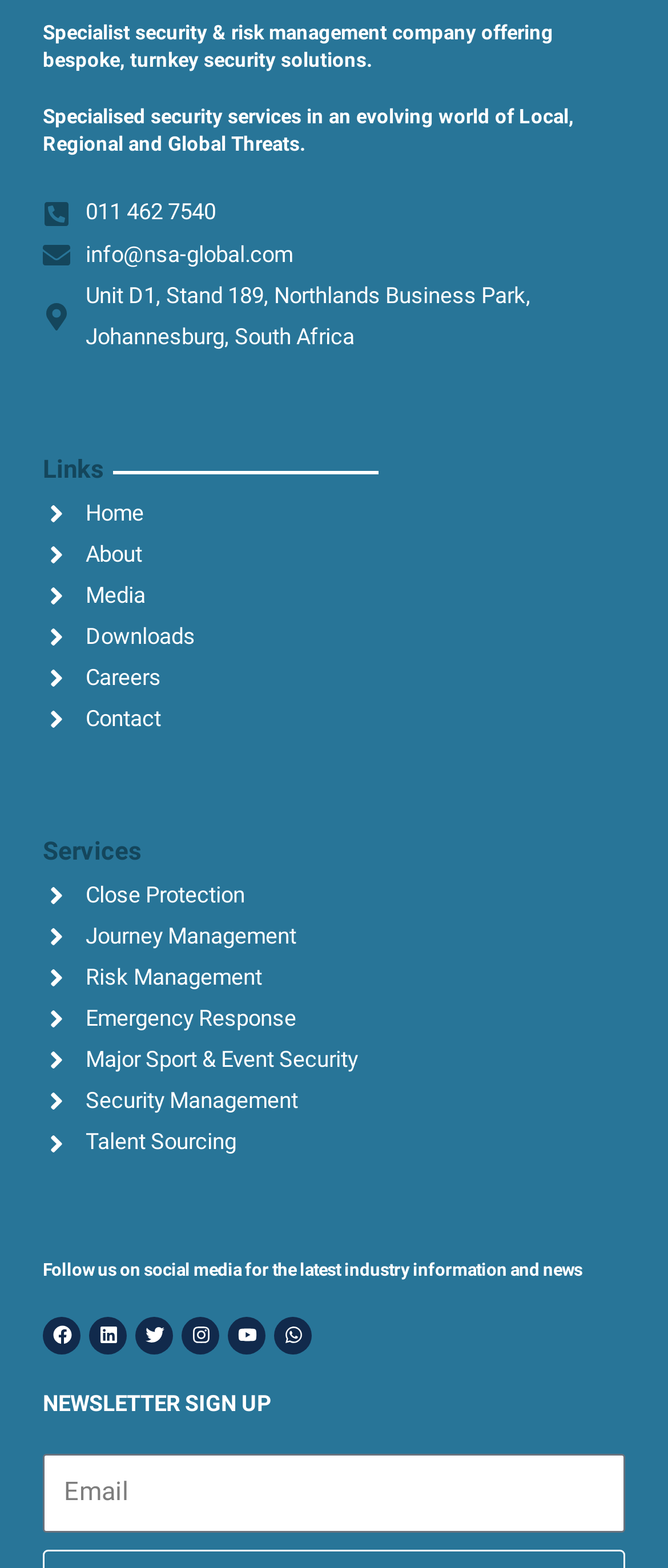What is the company's phone number?
From the details in the image, answer the question comprehensively.

The phone number can be found in the top section of the webpage, next to the company's email address and physical location.